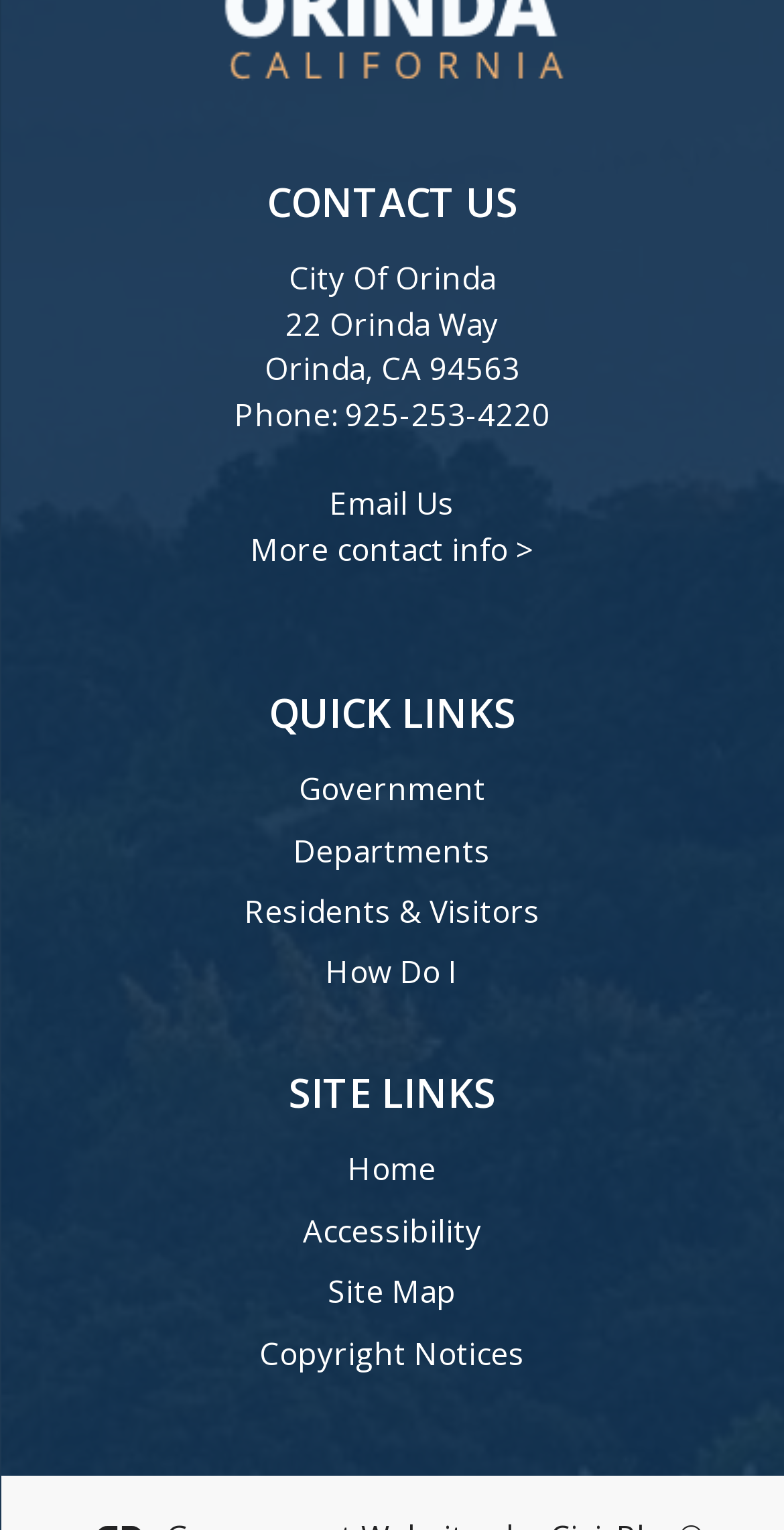Please respond to the question using a single word or phrase:
How many regions are there on the webpage?

3